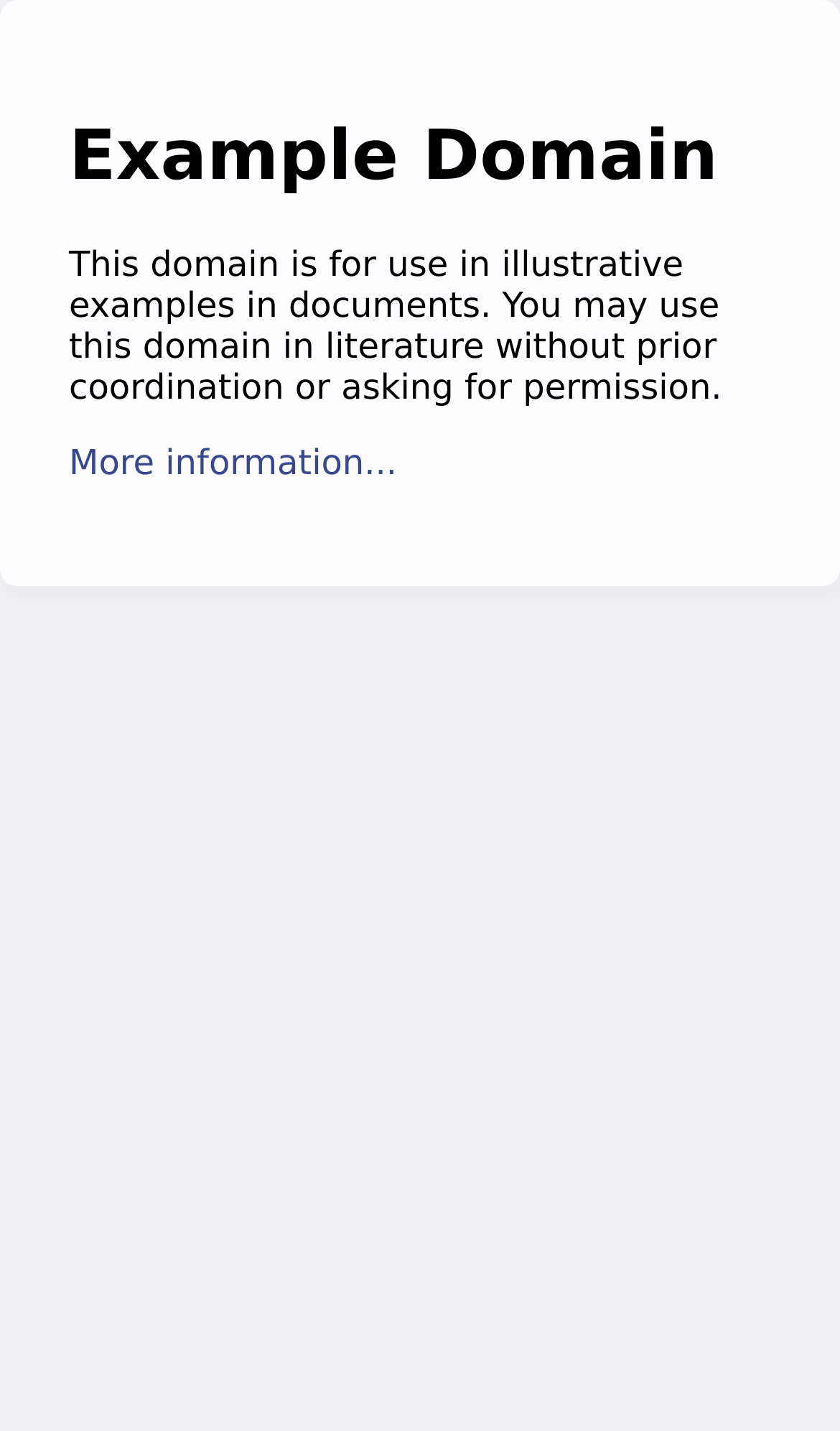Return the bounding box coordinates of the UI element that corresponds to this description: "More information...". The coordinates must be given as four float numbers in the range of 0 and 1, [left, top, right, bottom].

[0.082, 0.309, 0.473, 0.337]